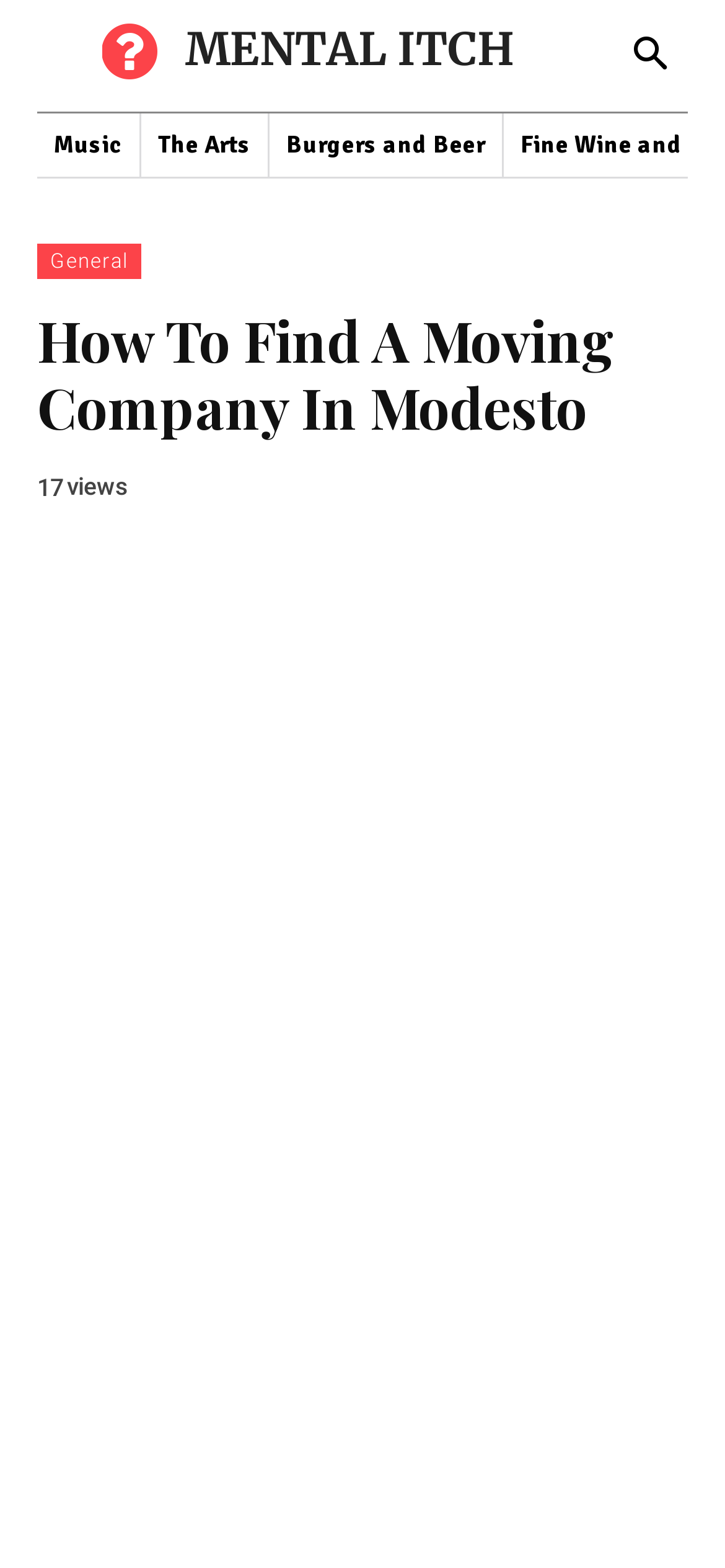Please identify and generate the text content of the webpage's main heading.

How To Find A Moving Company In Modesto